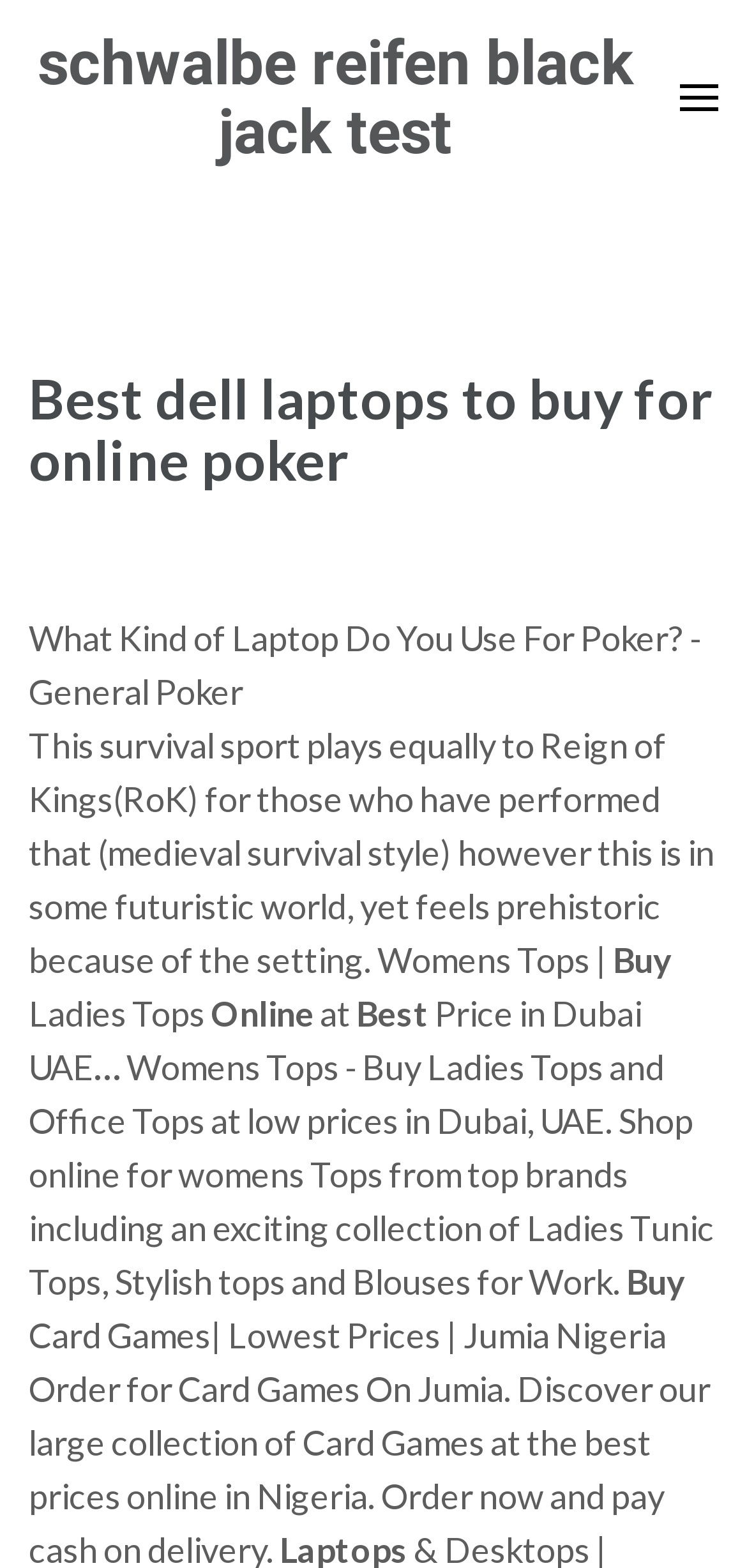What is the theme of the text 'This survival sport plays equally to Reign of Kings(RoK) for those who have performed that (medieval survival style) however this is in some futuristic world, yet feels prehistoric because of the setting.'?
Answer the question with just one word or phrase using the image.

Gaming